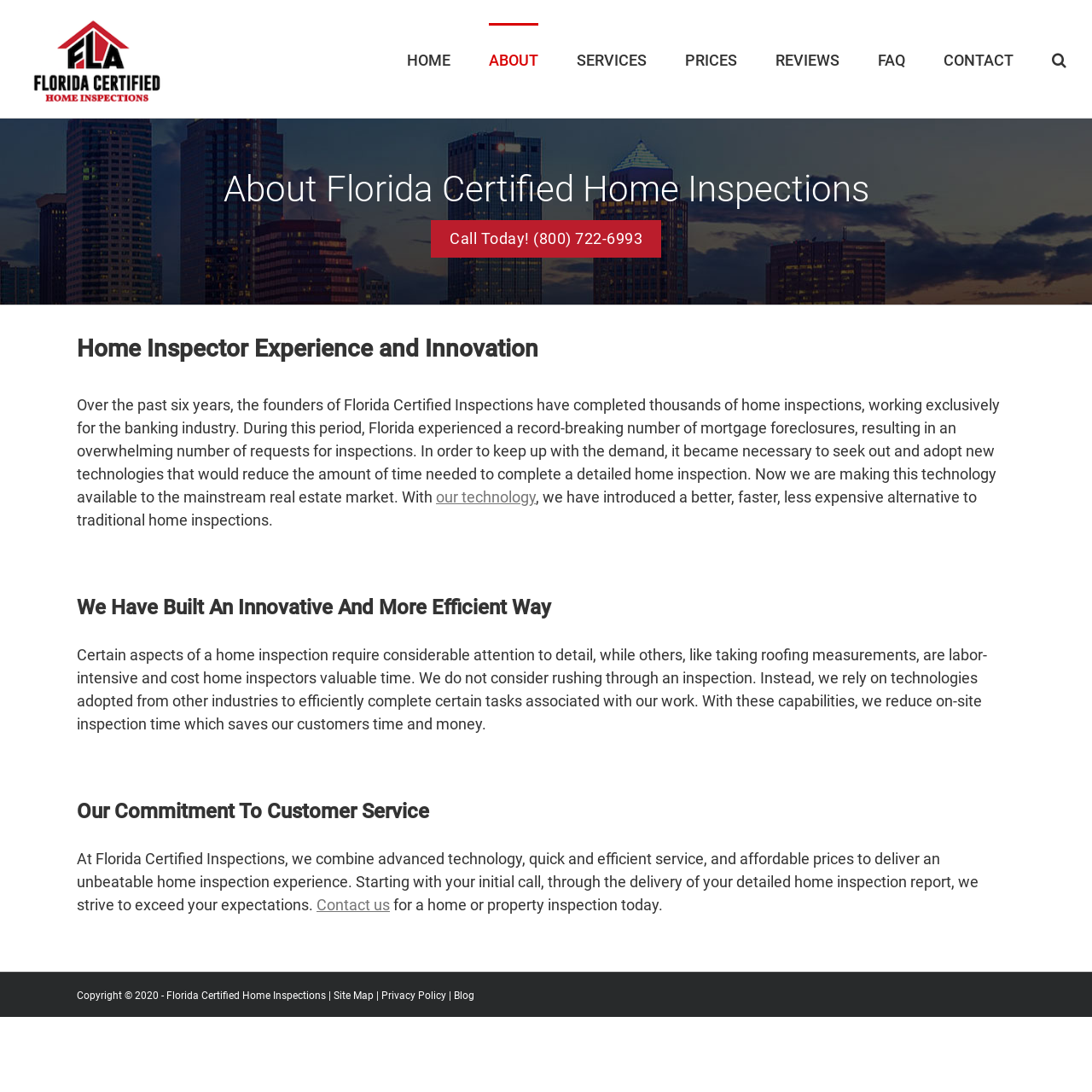Reply to the question with a single word or phrase:
How many menu items are in the main menu?

8